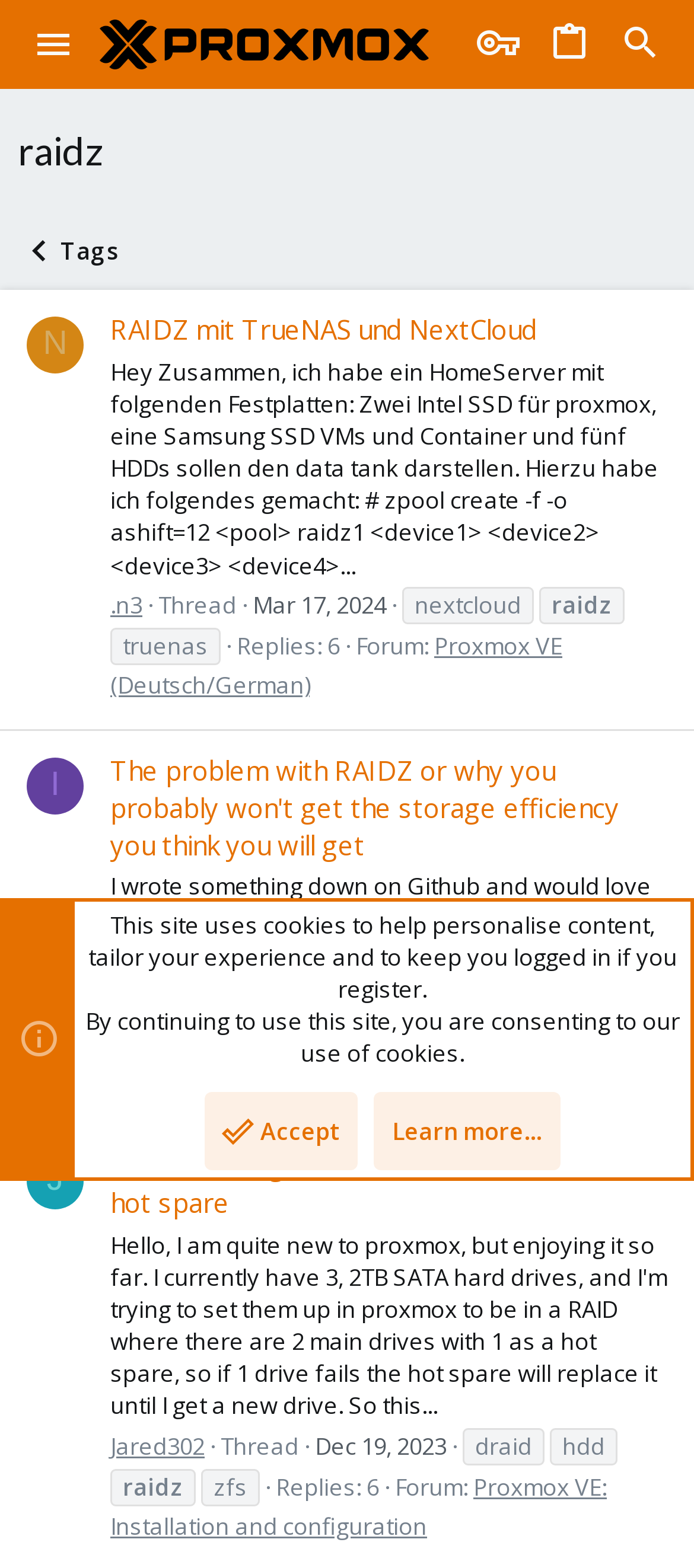Can you show the bounding box coordinates of the region to click on to complete the task described in the instruction: "Go to the forum 'Proxmox VE (Deutsch/German)'"?

[0.159, 0.402, 0.81, 0.447]